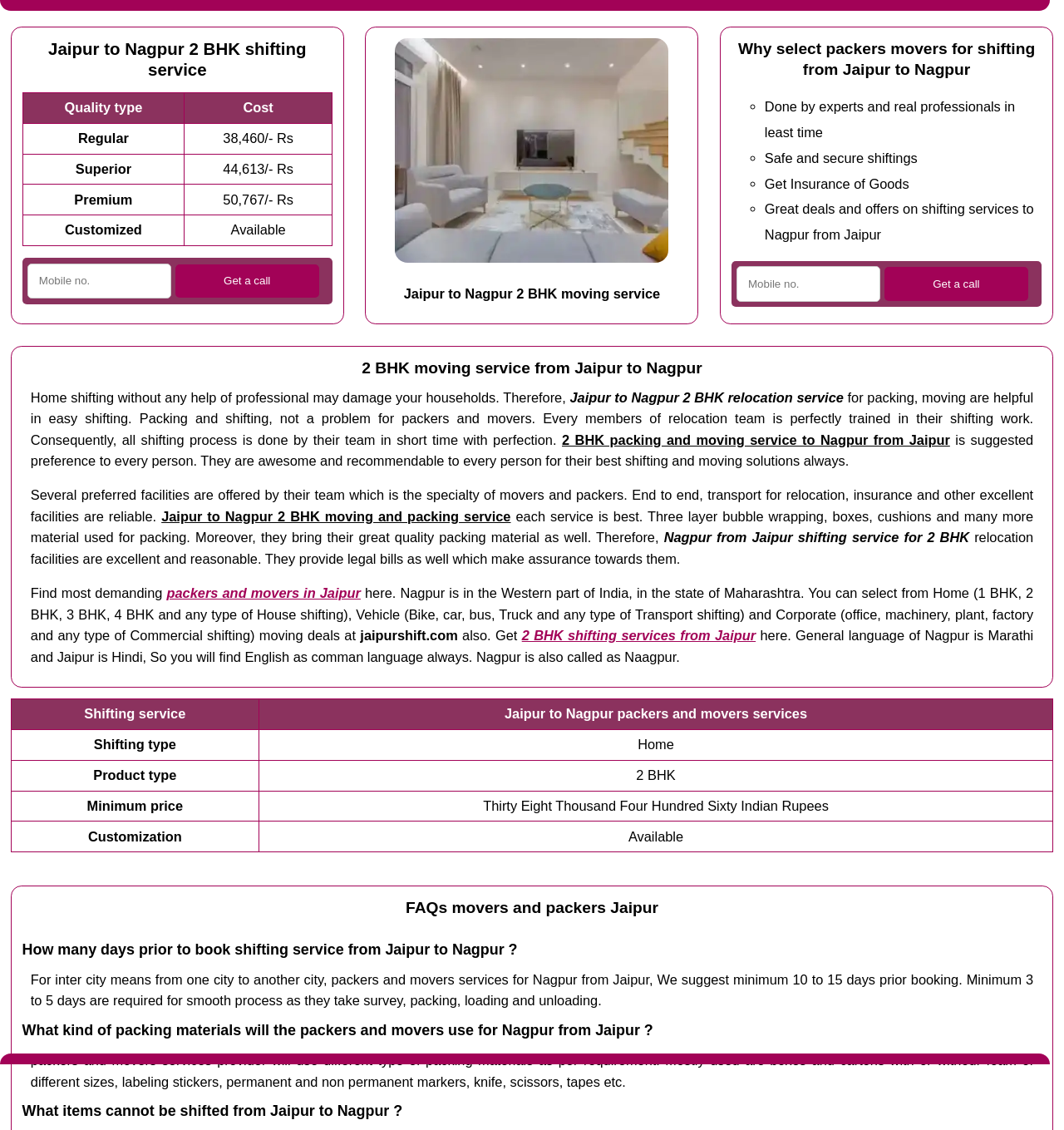What is the cost of Regular 2 BHK shifting service?
Using the image, respond with a single word or phrase.

38,460/- Rs